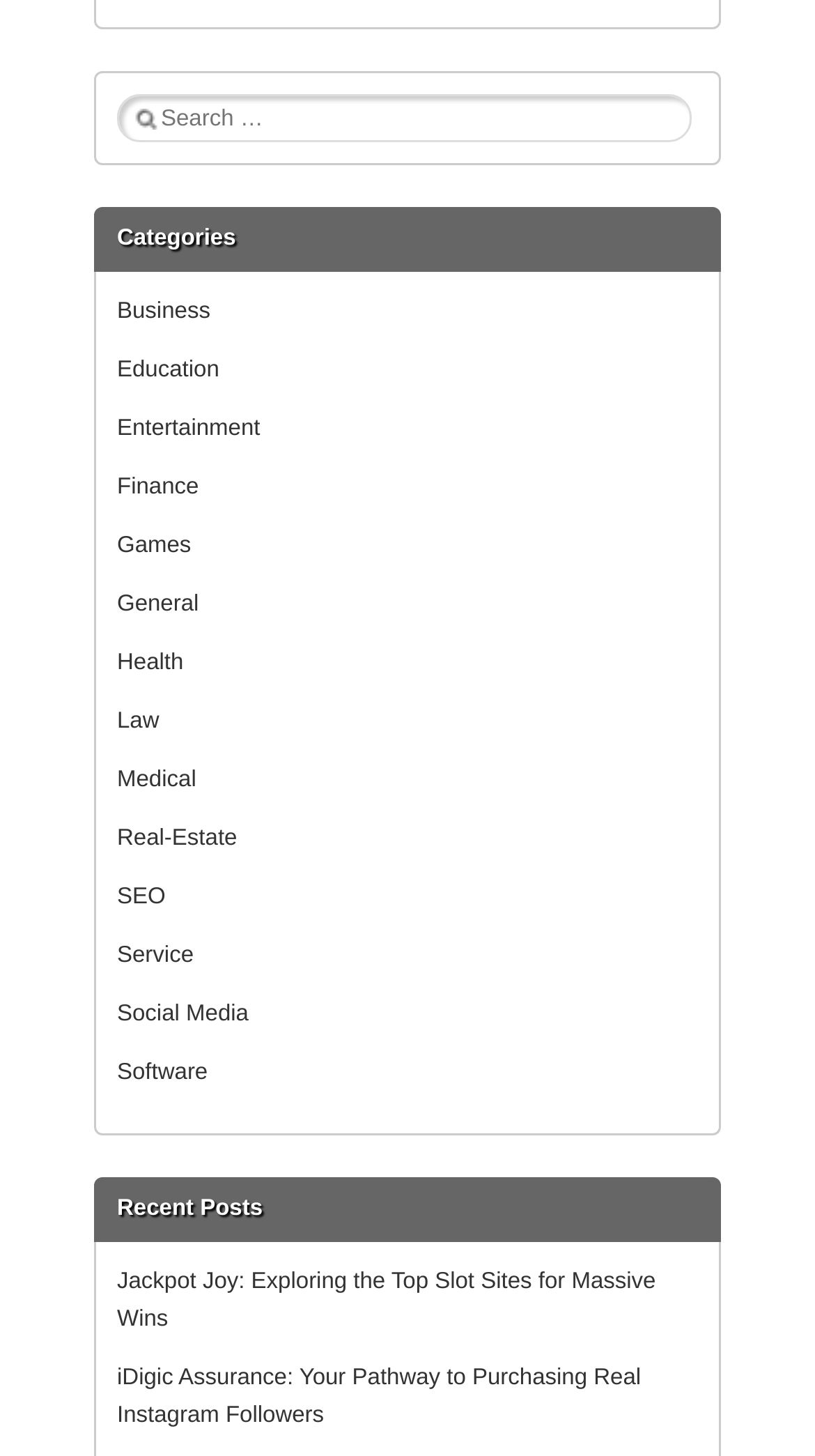Please provide a comprehensive response to the question based on the details in the image: What is the vertical position of the 'Categories' heading?

The 'Categories' heading has a y1 coordinate of 0.143, which is greater than the y1 coordinate of the search box (0.065), indicating that it is located below the search box. However, since the y2 coordinate of the 'Categories' heading (0.187) is less than the y2 coordinate of the search box (0.098), it means that the 'Categories' heading is actually above the search box.